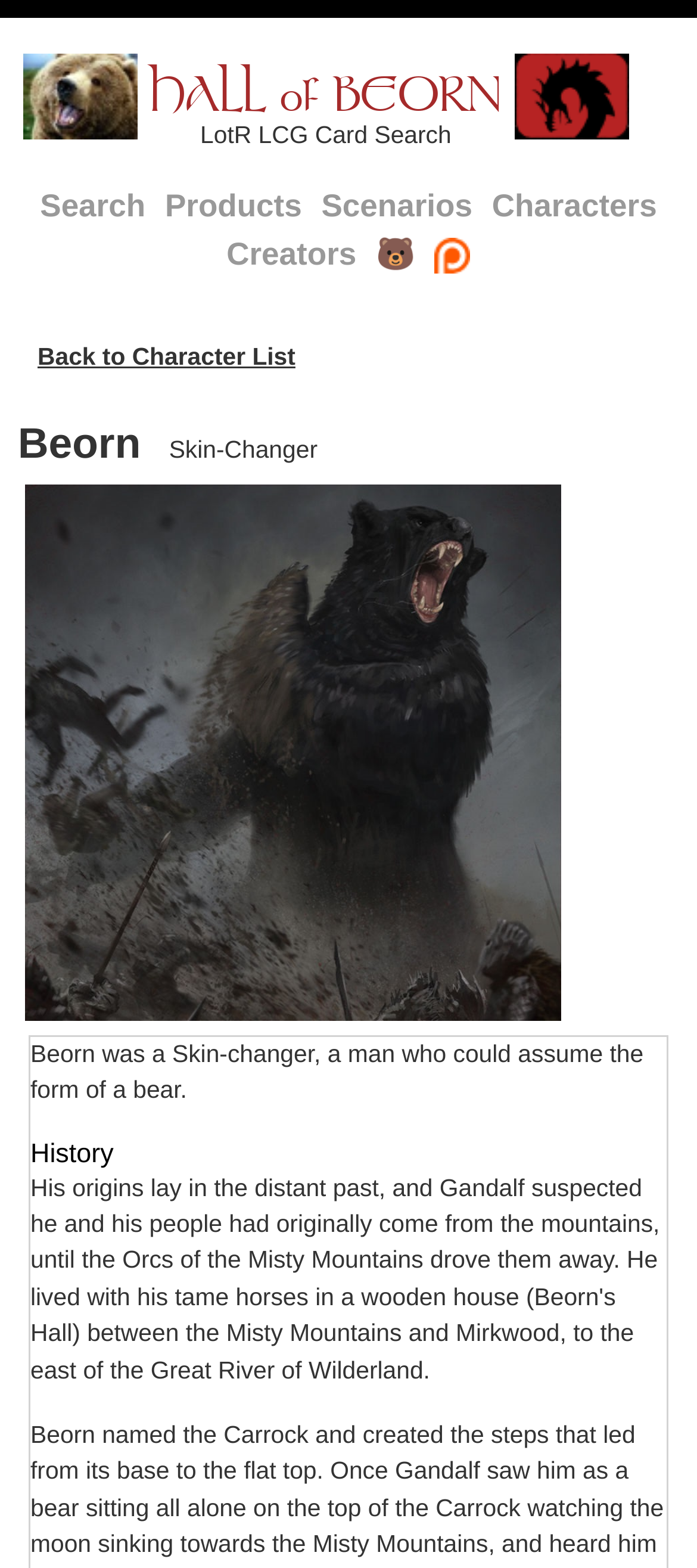Refer to the image and provide an in-depth answer to the question:
What is Beorn's ability?

The answer can be found by looking at the static text 'Beorn' and the adjacent static text 'Skin-Changer'. This suggests that Beorn has the ability to be a Skin-Changer, which is further explained by the static text 'Beorn was a Skin-changer, a man who could assume the form of a bear'.